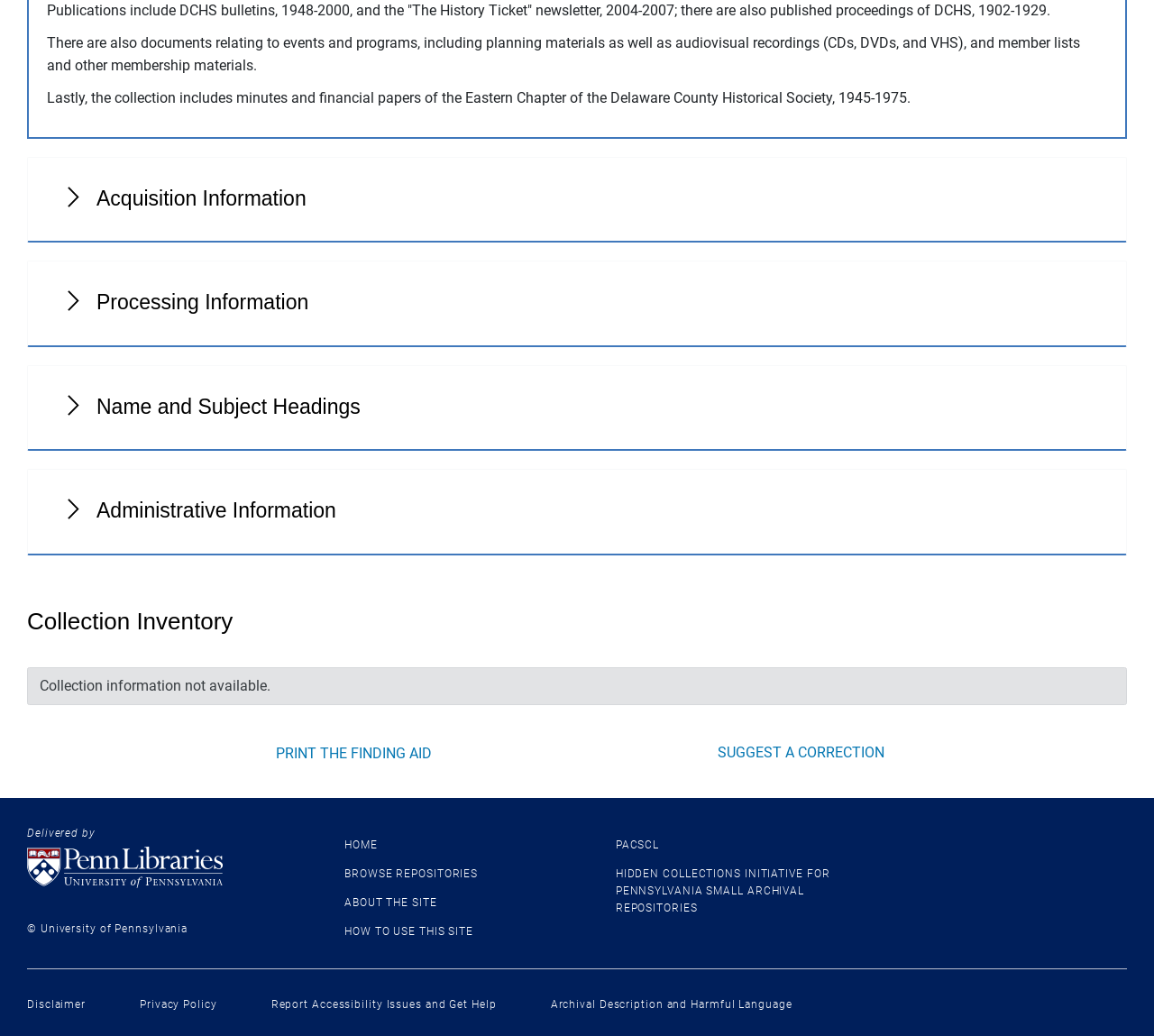What is the name of the initiative mentioned on the webpage?
Look at the image and answer the question with a single word or phrase.

Hidden Collections Initiative